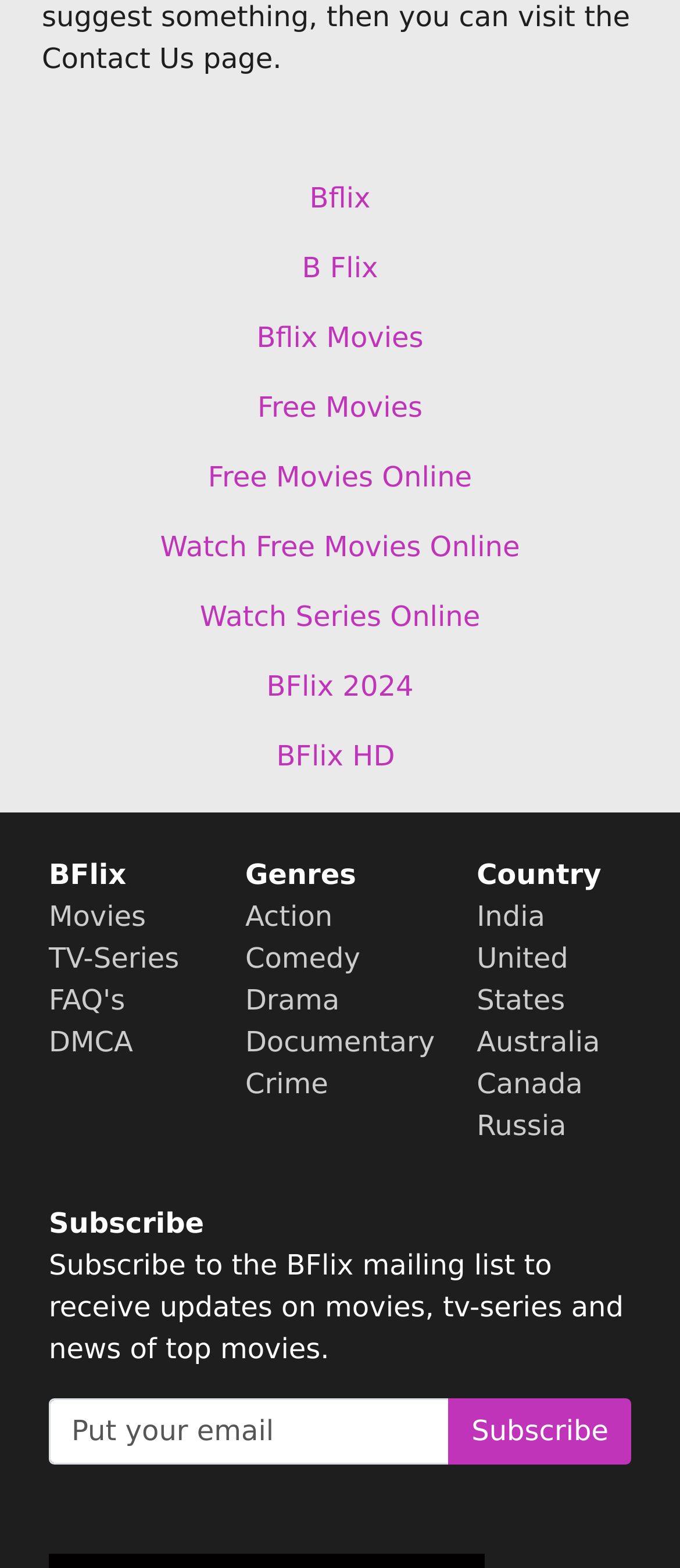Please provide a detailed answer to the question below based on the screenshot: 
What are the main categories of content on the website?

The main categories of content on the website can be determined by looking at the links at the top of the webpage, which include 'Movies' and 'TV-Series', indicating that these are the main categories of content available on the website.